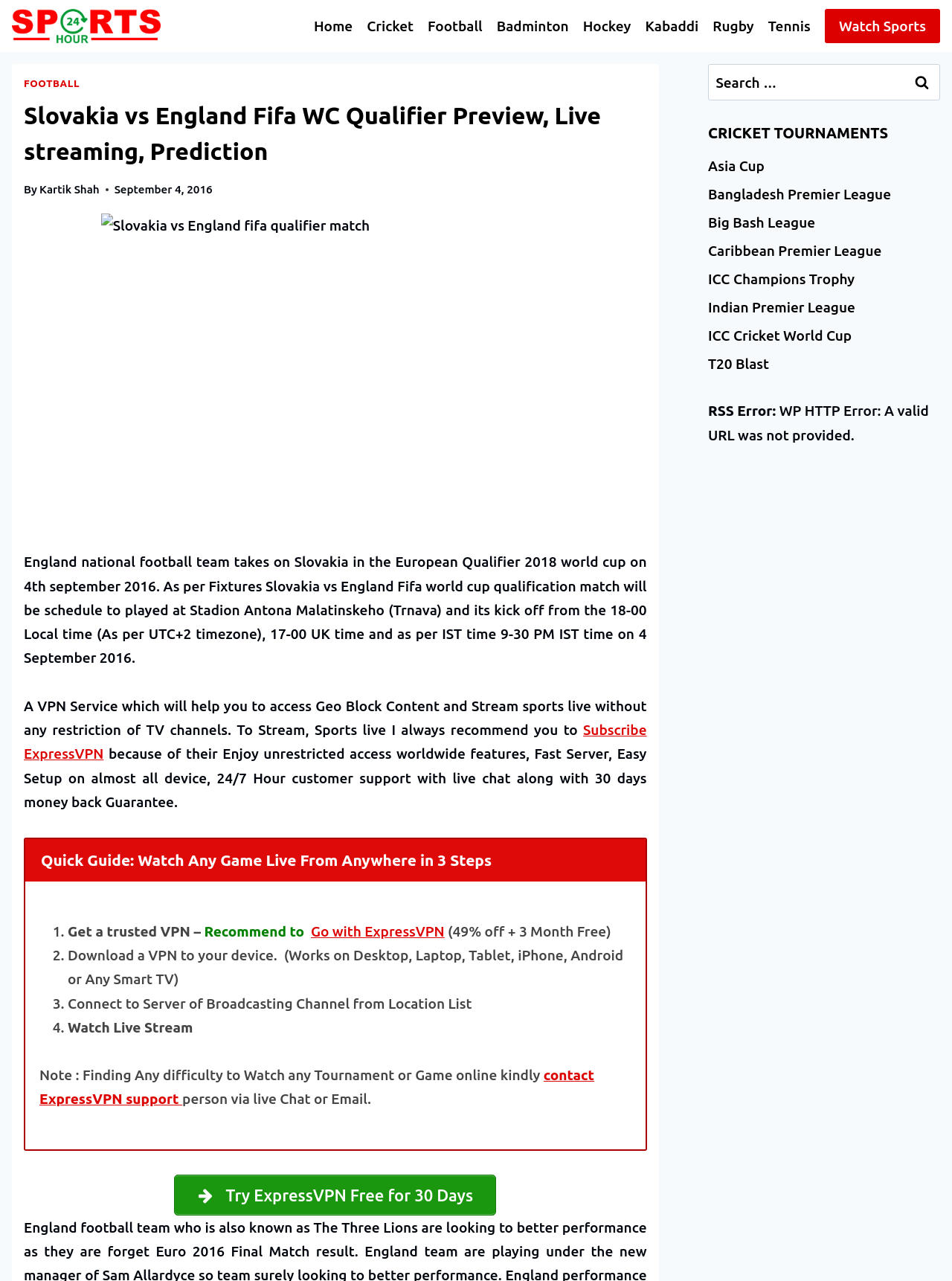How many steps are there to watch any game live from anywhere?
Kindly offer a detailed explanation using the data available in the image.

The article provides a quick guide to watch any game live from anywhere in 3 steps, which are: 1) Get a trusted VPN, 2) Download a VPN to your device, and 3) Connect to Server of Broadcasting Channel from Location List.